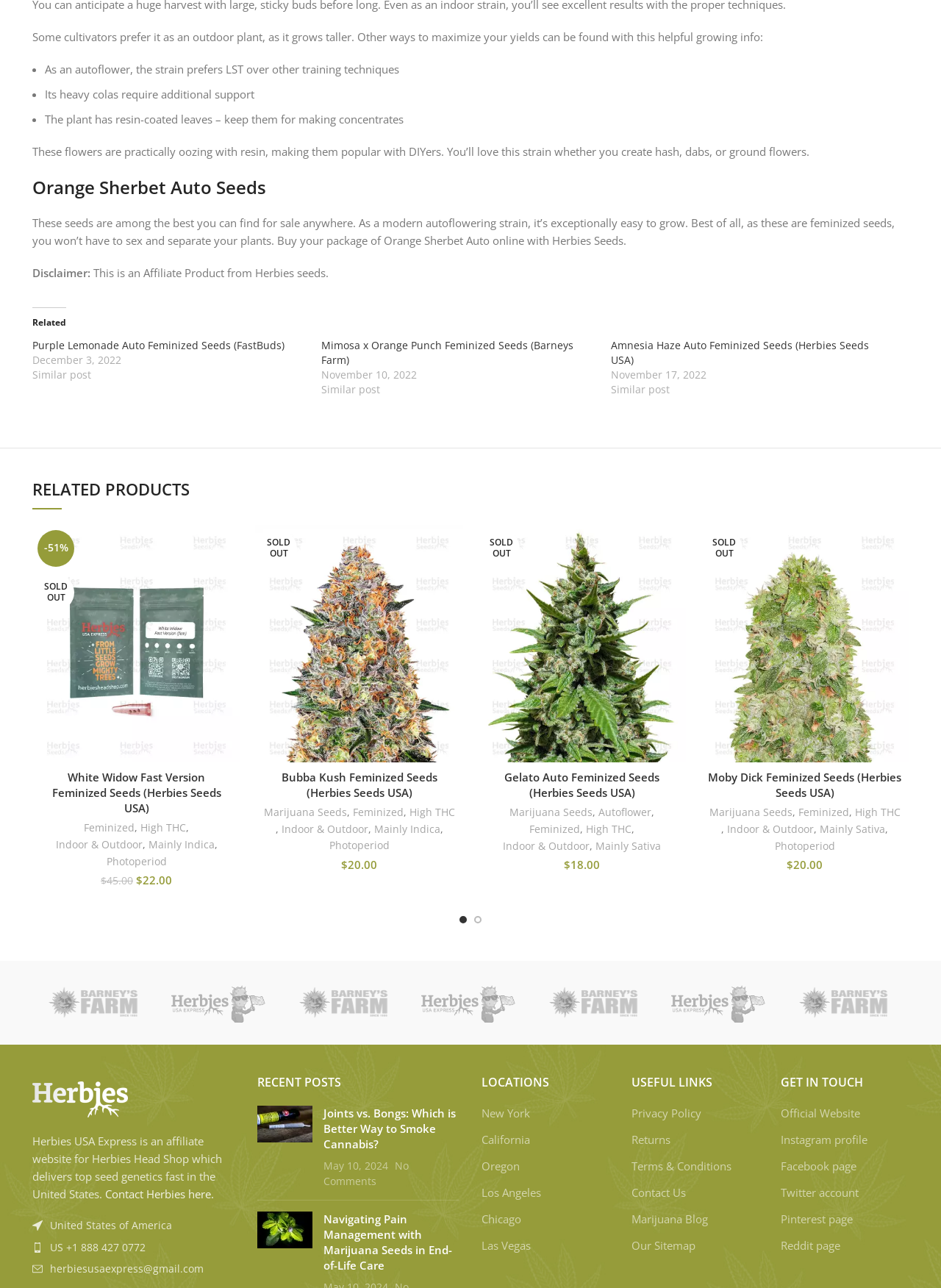Highlight the bounding box coordinates of the element you need to click to perform the following instruction: "Click on the 'Orange Sherbet Auto Seeds' heading."

[0.034, 0.136, 0.966, 0.155]